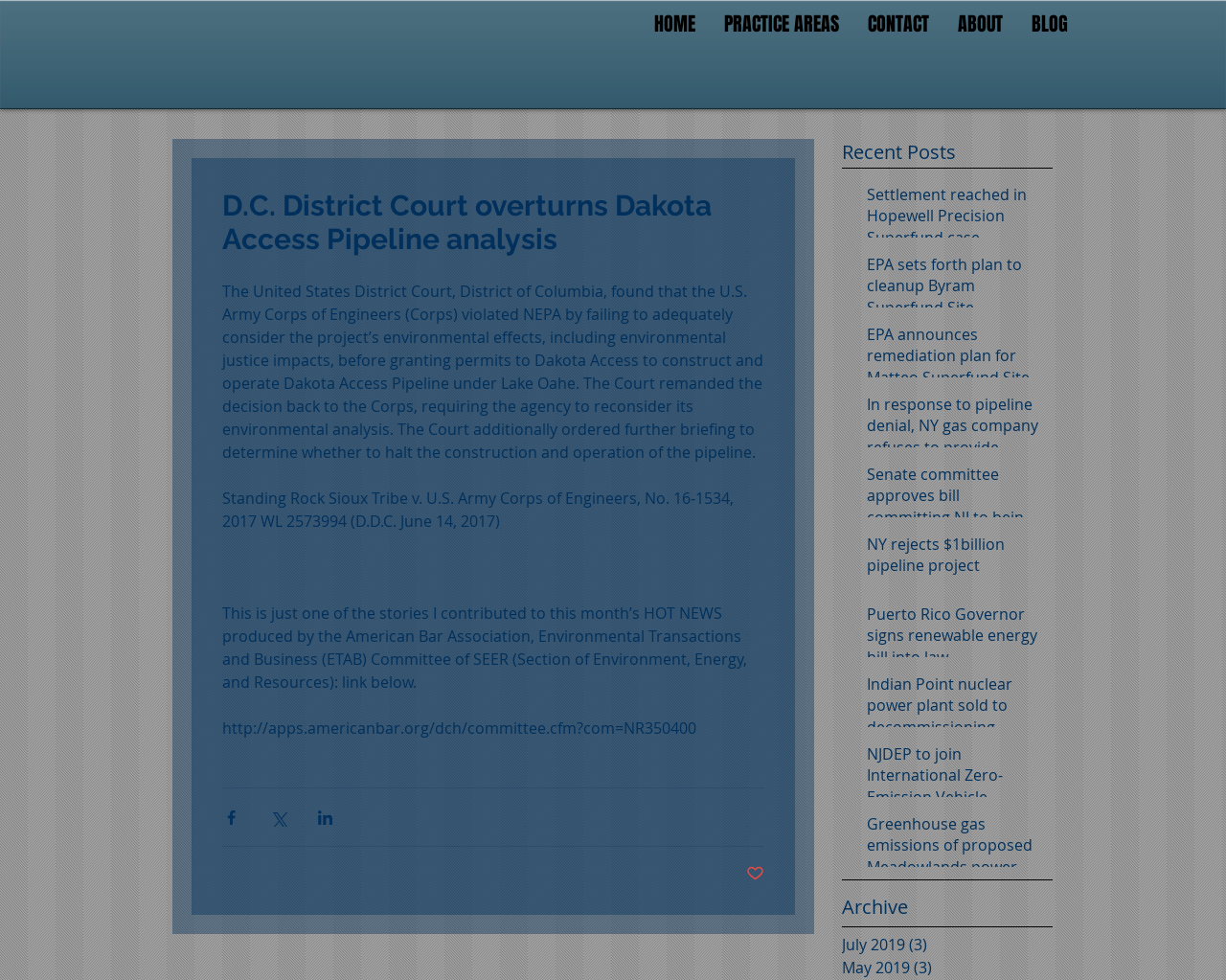Using the provided description: "PRACTICE AREAS", find the bounding box coordinates of the corresponding UI element. The output should be four float numbers between 0 and 1, in the format [left, top, right, bottom].

[0.579, 0.01, 0.696, 0.039]